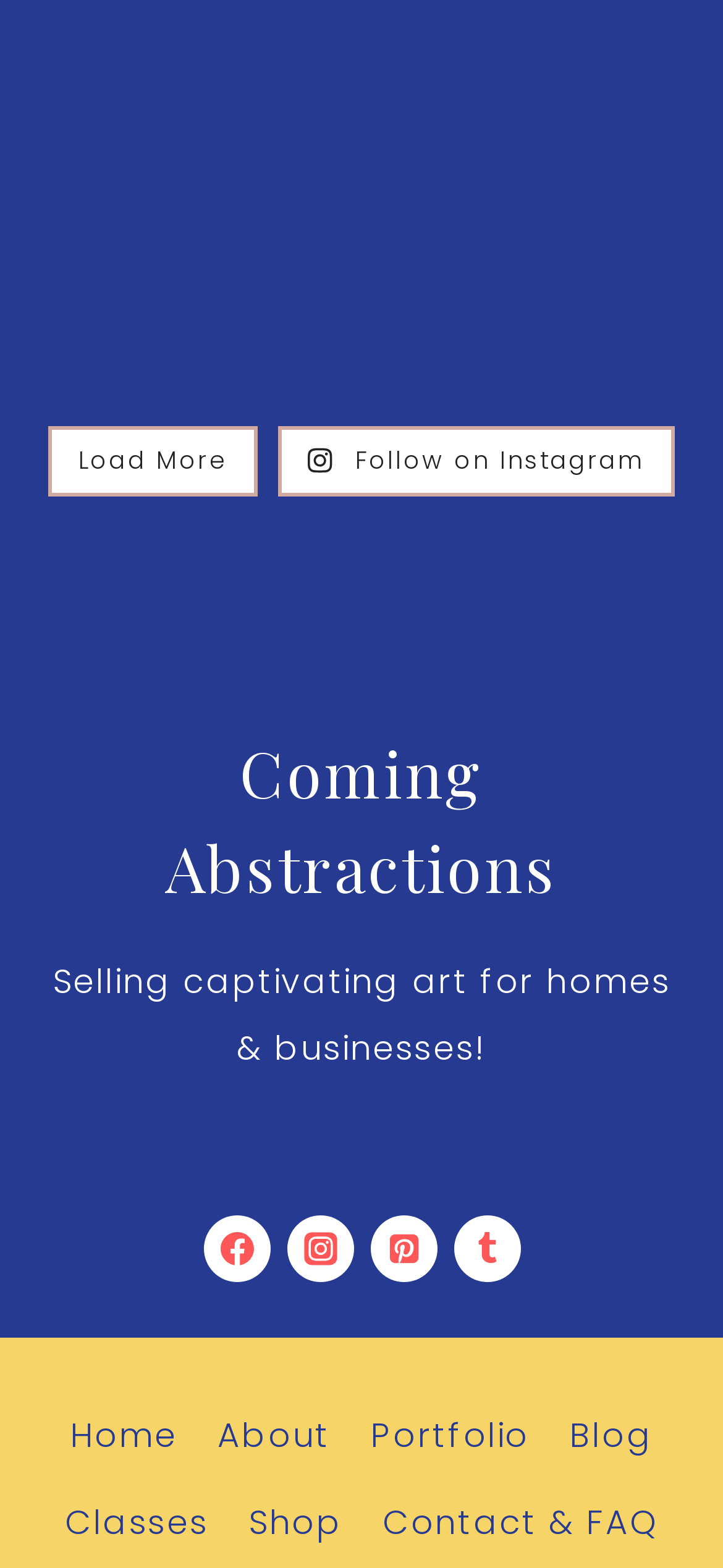What is the name of the art collection?
Using the image as a reference, answer the question in detail.

The heading 'Coming Abstractions' is located at the top of the webpage, indicating that it is the name of the art collection or exhibition.